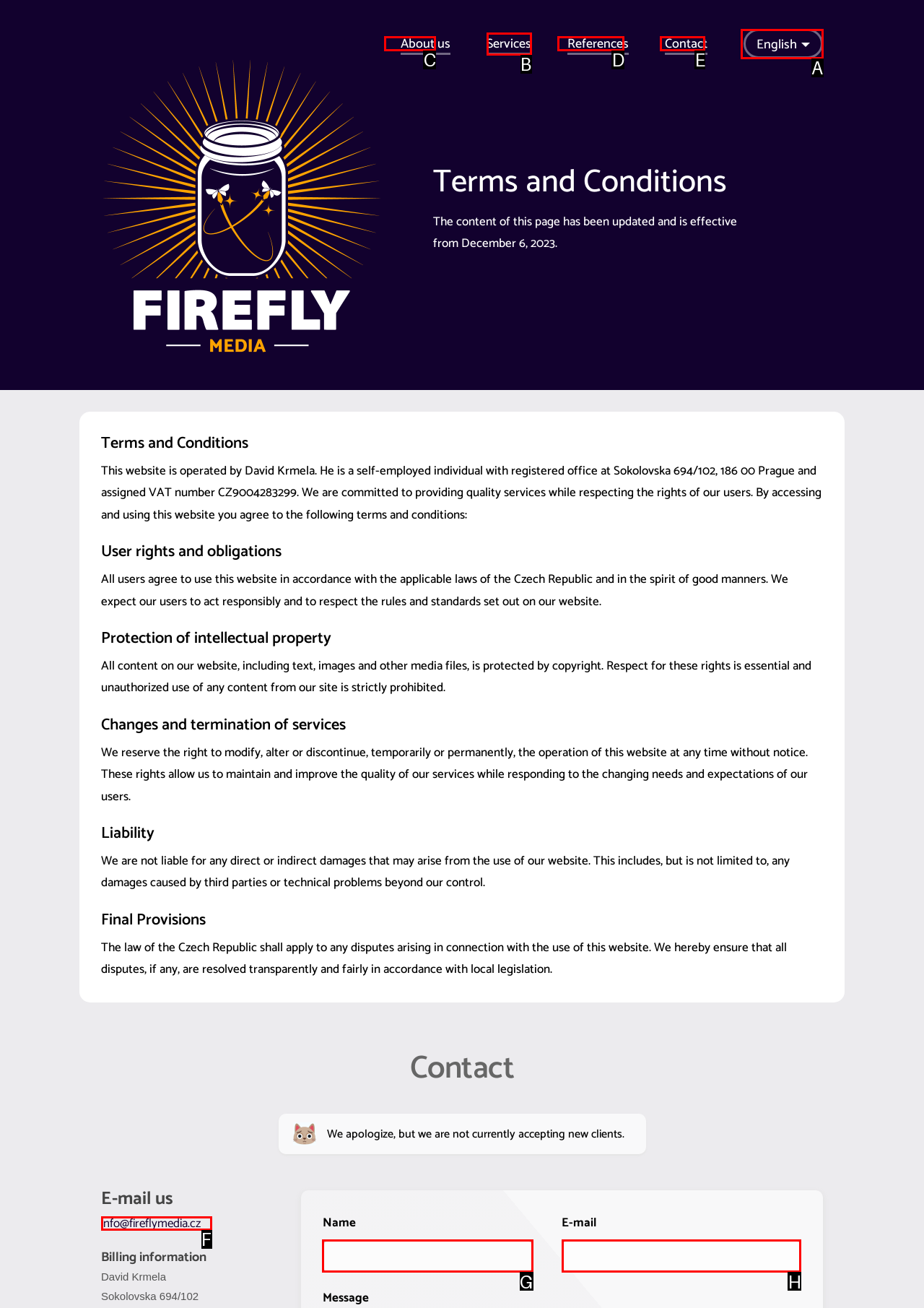Point out which UI element to click to complete this task: Click on the 'Services' link
Answer with the letter corresponding to the right option from the available choices.

B